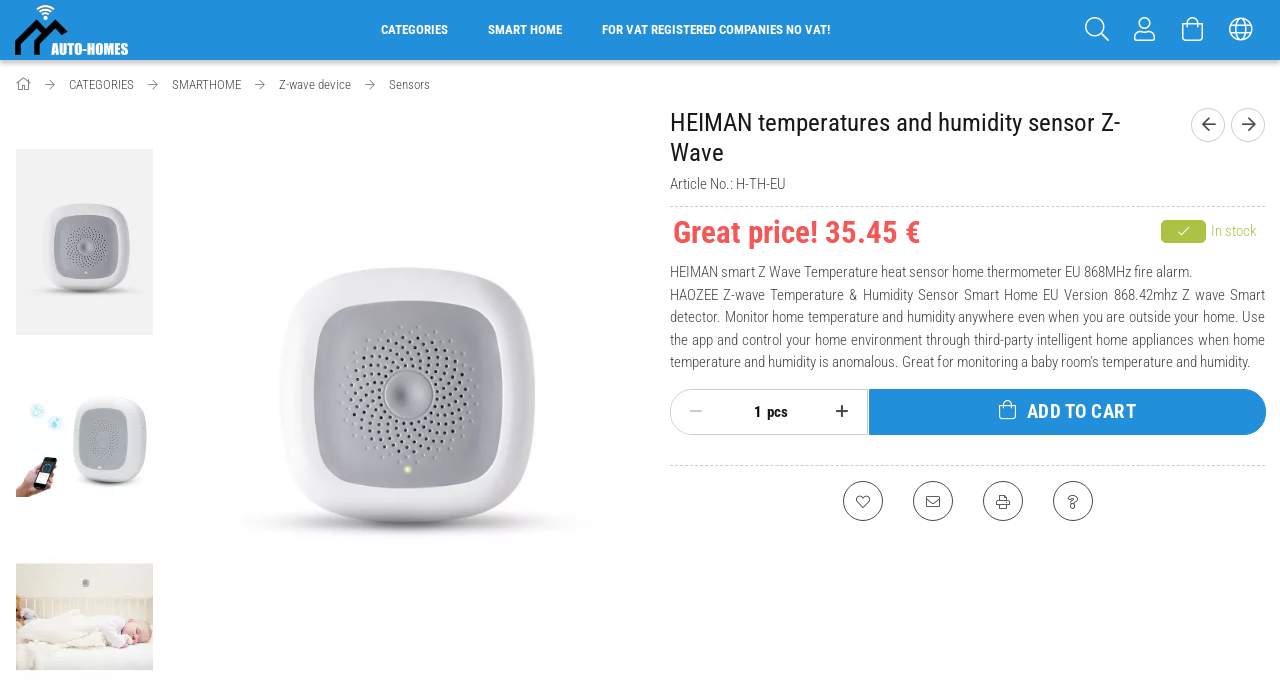Explain in detail what is displayed on the webpage.

The webpage is an e-commerce product page for a HEIMAN temperatures and humidity sensor Z-Wave device. At the top, there is a logo and a navigation menu with links to categories, smart home, and a search bar. Below the navigation menu, there is a product title "HEIMAN temperatures and humidity sensor Z-Wave" with two images of the product on either side.

On the left side, there is a menu with links to categories, smart home, and Z-wave devices. Below the menu, there is a figure with an image of the product. On the right side, there are product details, including the article number, availability, and price. The price is €35.45, and there is a "Great price!" label next to it.

Below the product details, there is a quantity selector with minus and plus buttons, and an "ADD TO CART" button. Further down, there are links to add the product to favorites, recommend it, print the page, and ask a question about the product. At the bottom, there are links to previous and next products.

The overall layout is organized, with clear headings and concise text, making it easy to navigate and find product information.